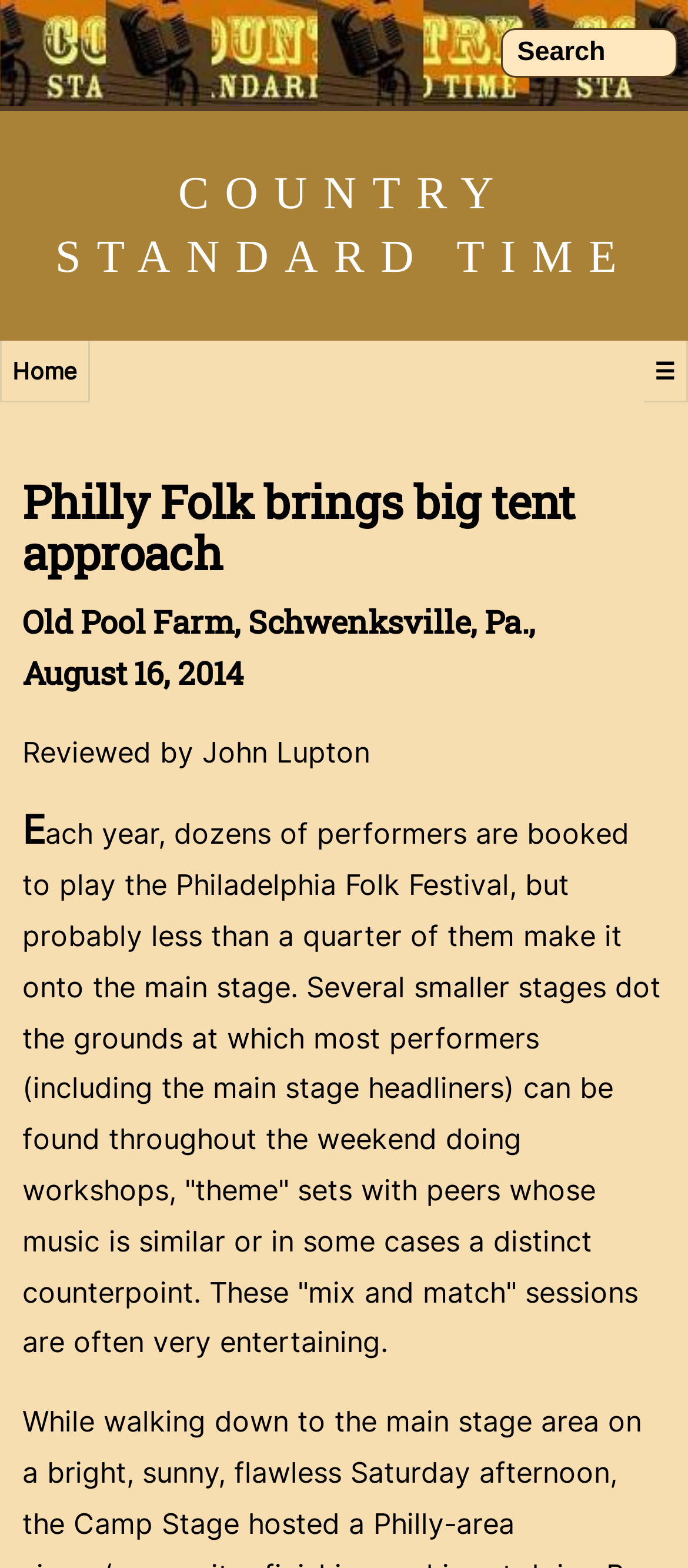What is the date of the festival?
Based on the image, respond with a single word or phrase.

August 16, 2014